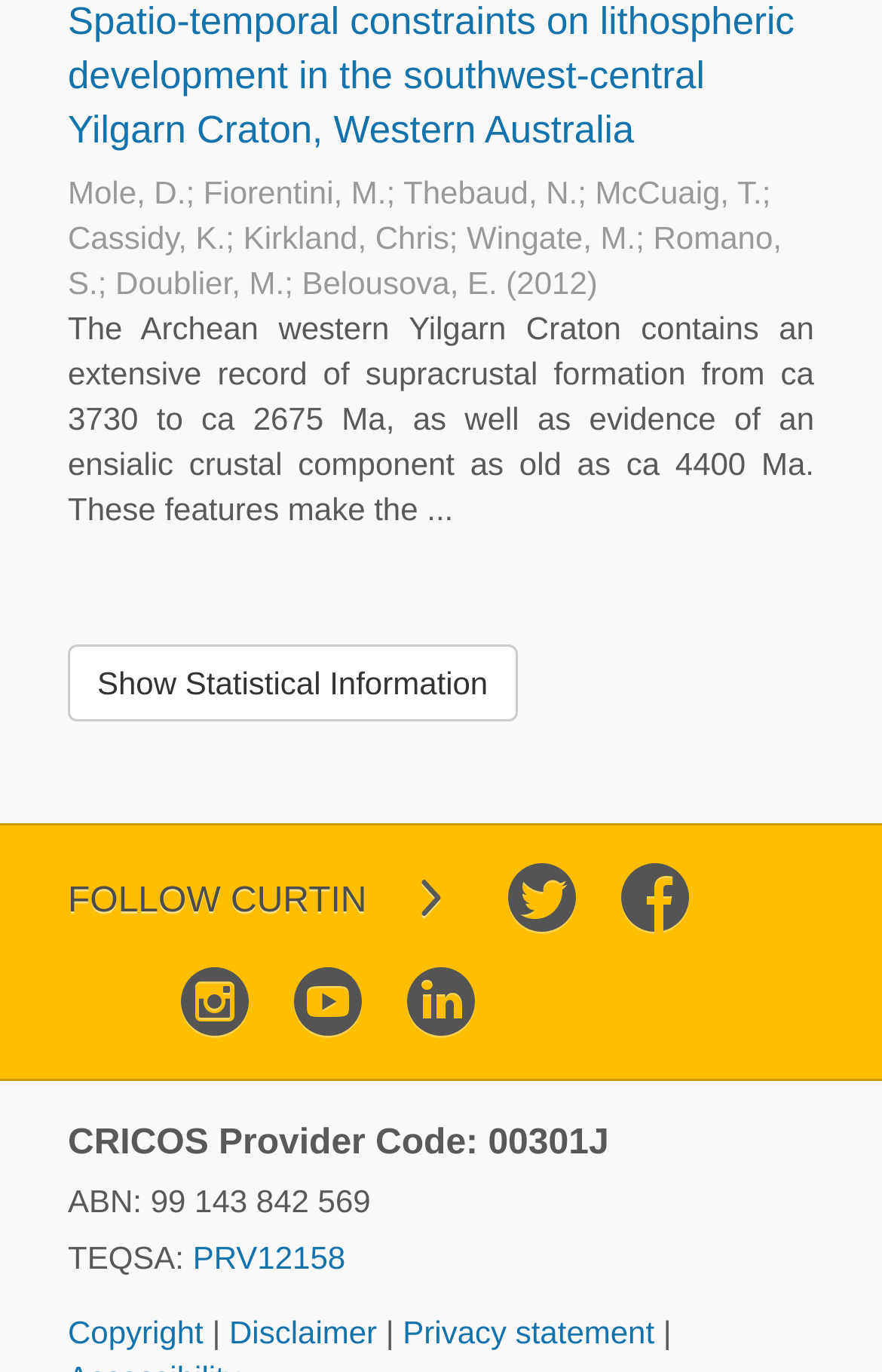Could you highlight the region that needs to be clicked to execute the instruction: "Show statistical information"?

[0.077, 0.47, 0.587, 0.526]